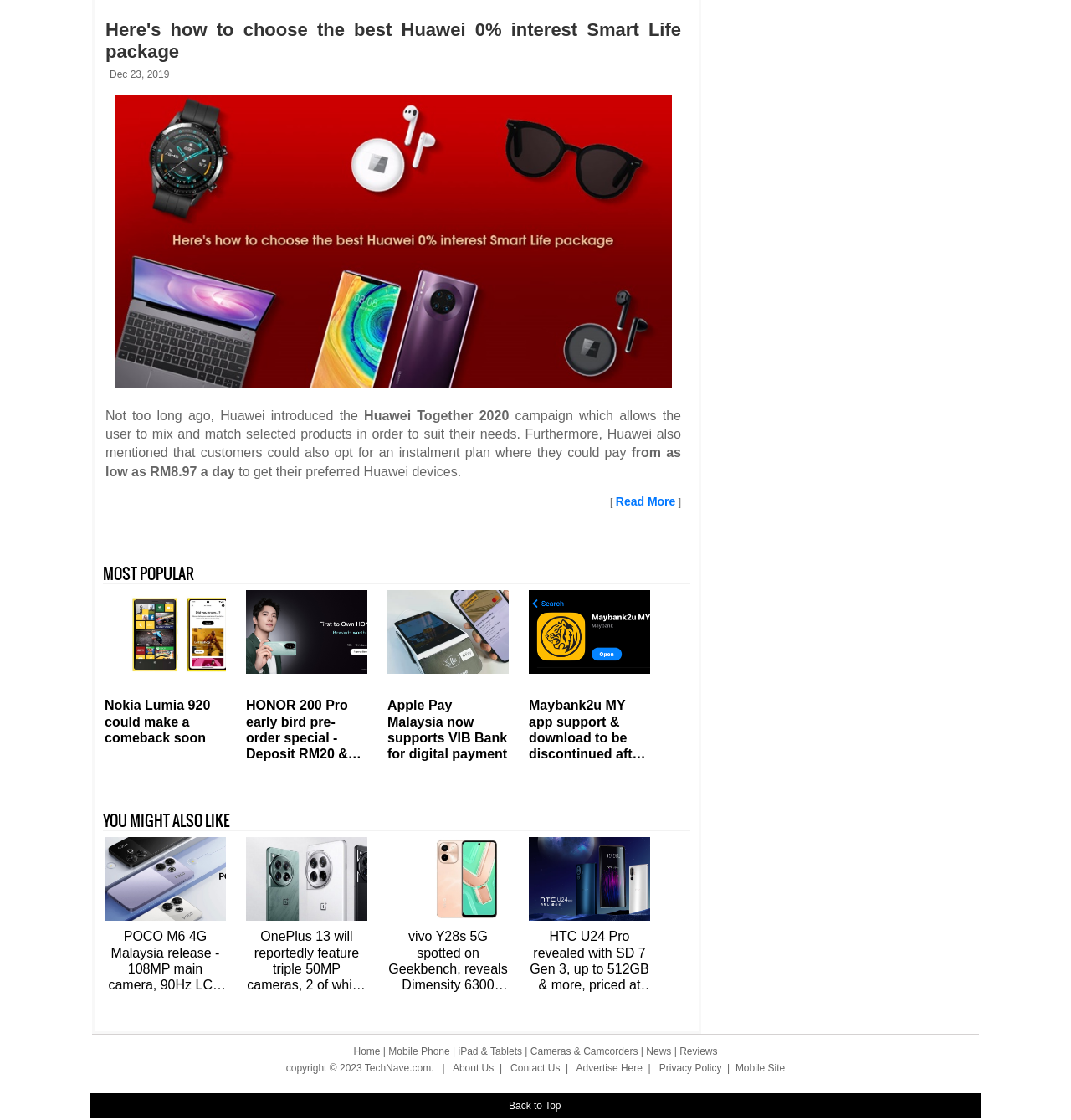Please find the bounding box coordinates of the section that needs to be clicked to achieve this instruction: "Go to Mobile Phone page".

[0.363, 0.934, 0.42, 0.944]